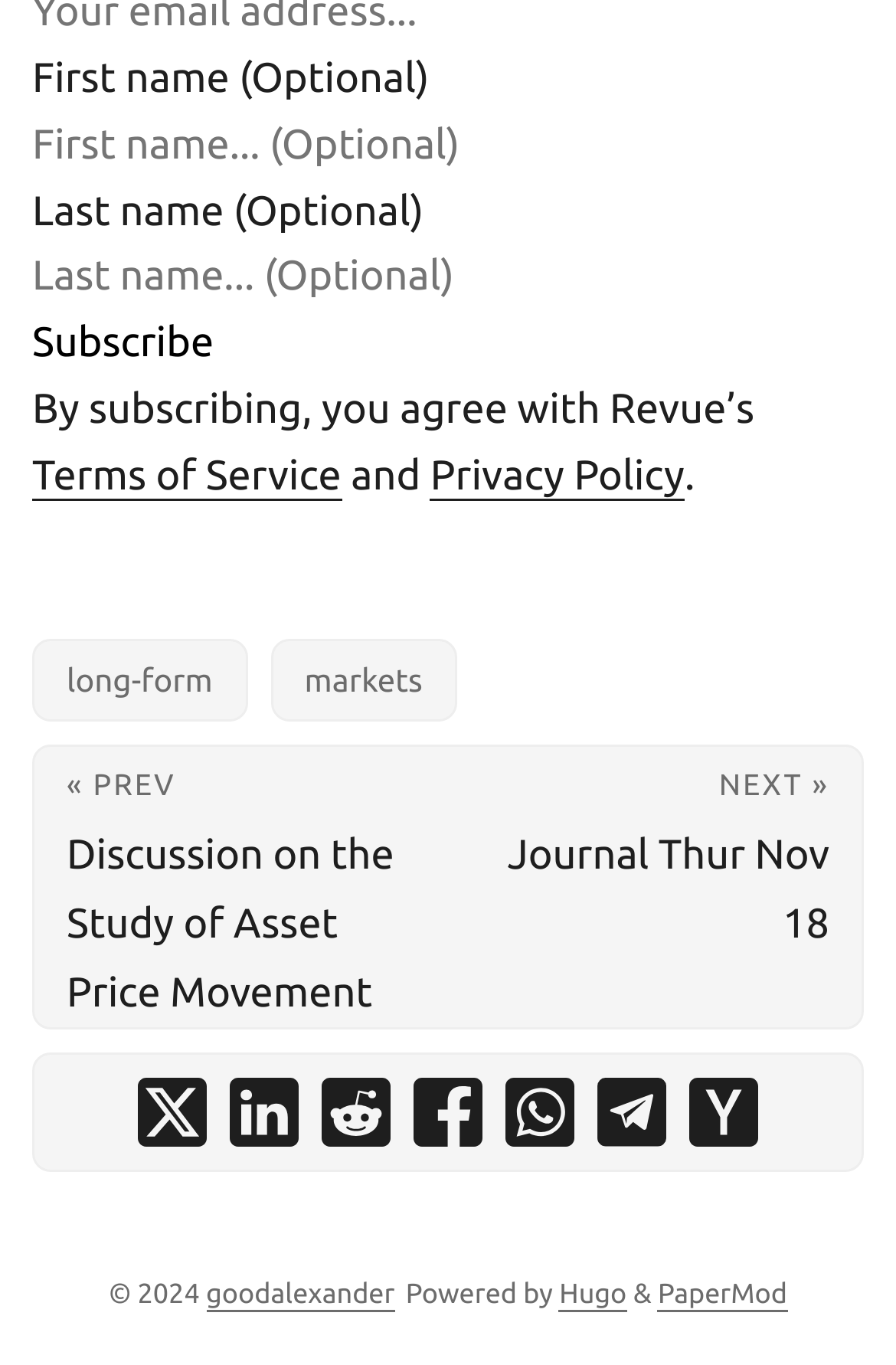What are the options to share the article on?
Based on the screenshot, answer the question with a single word or phrase.

Social media platforms